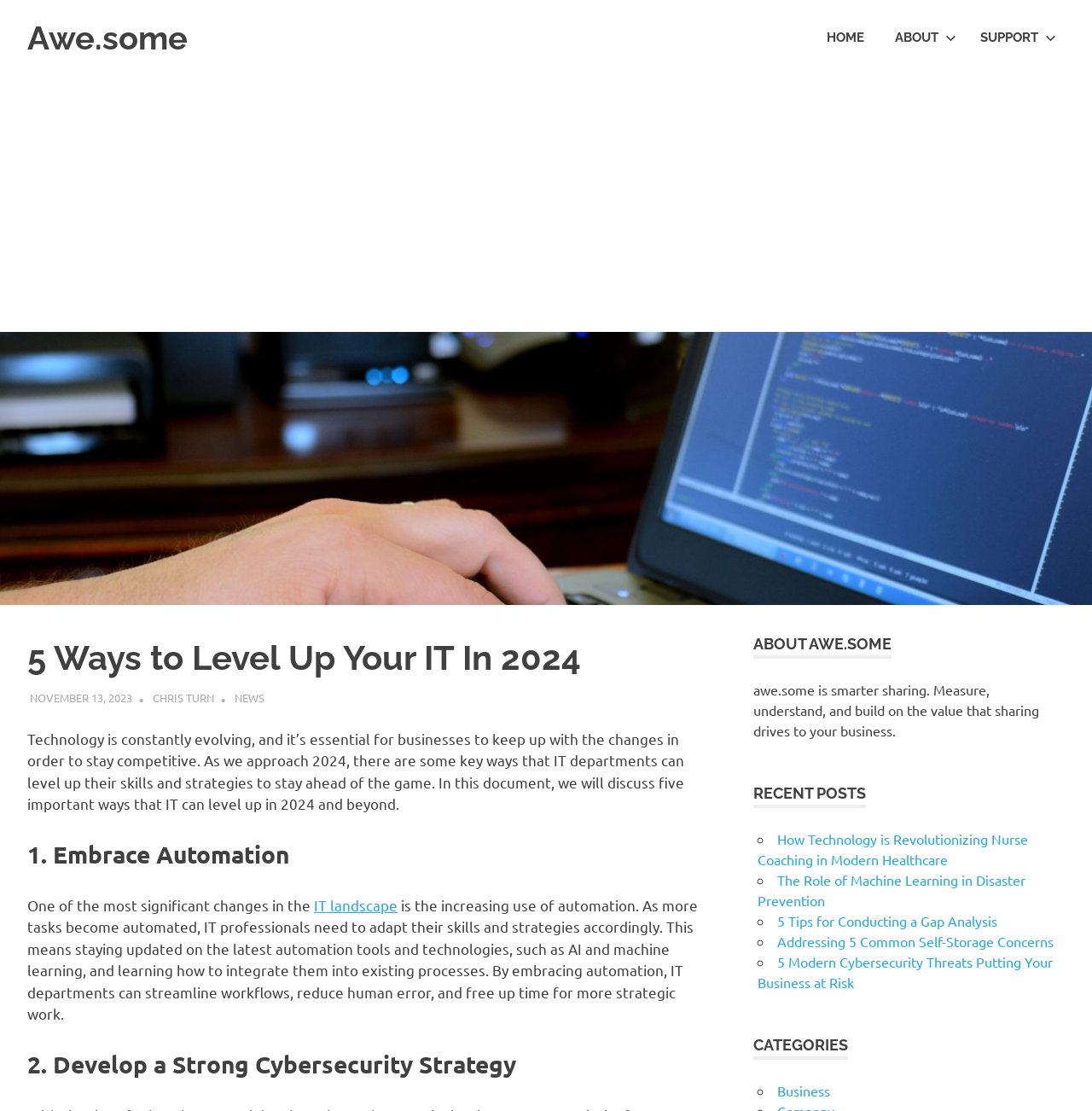Using the details from the image, please elaborate on the following question: What is the name of the website?

The name of the website can be determined by looking at the link 'Awe.some' at the top of the webpage, which suggests that it is the title of the website.